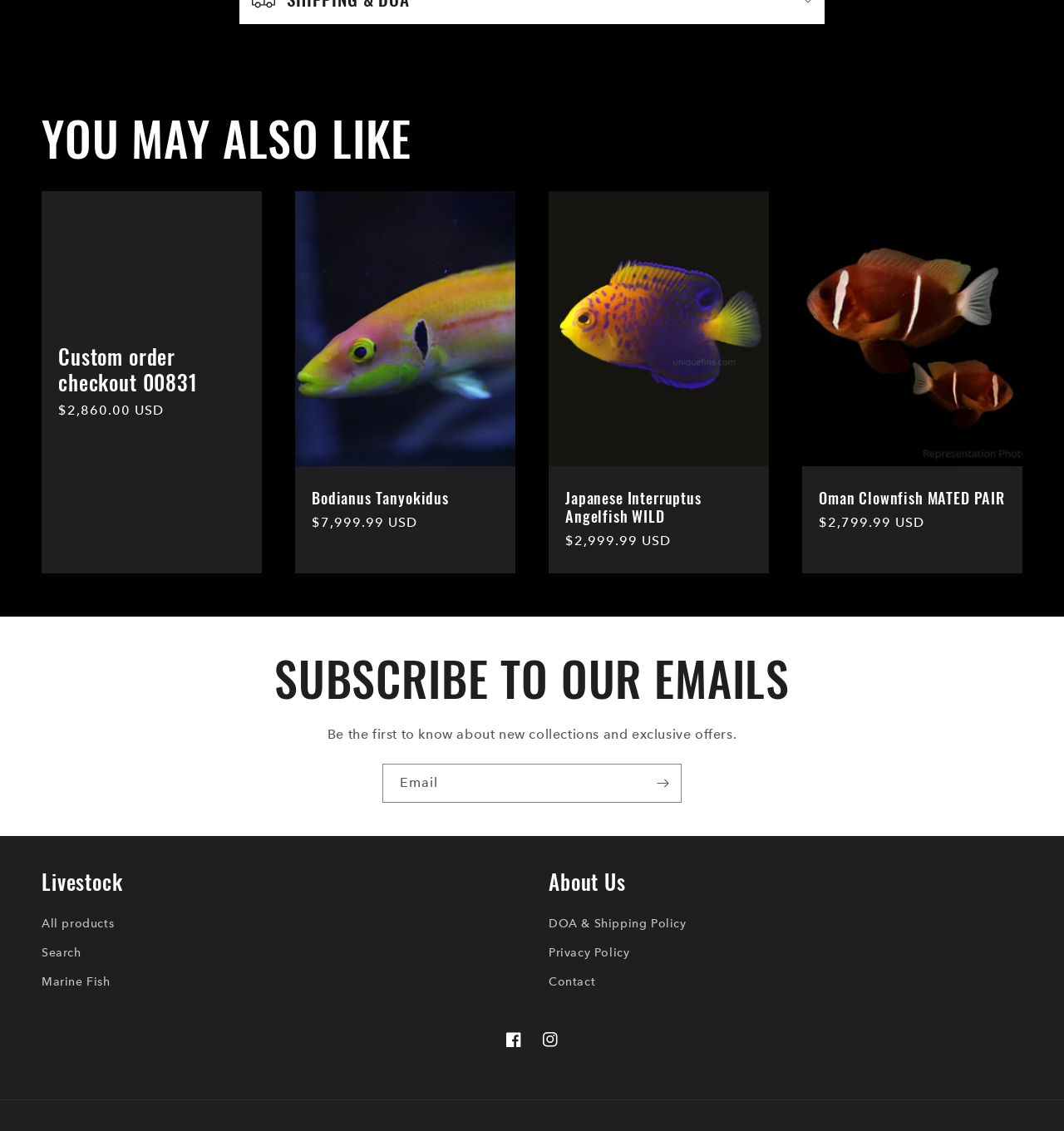Please locate the bounding box coordinates of the region I need to click to follow this instruction: "Click on the 'Facebook' link".

[0.466, 0.903, 0.5, 0.936]